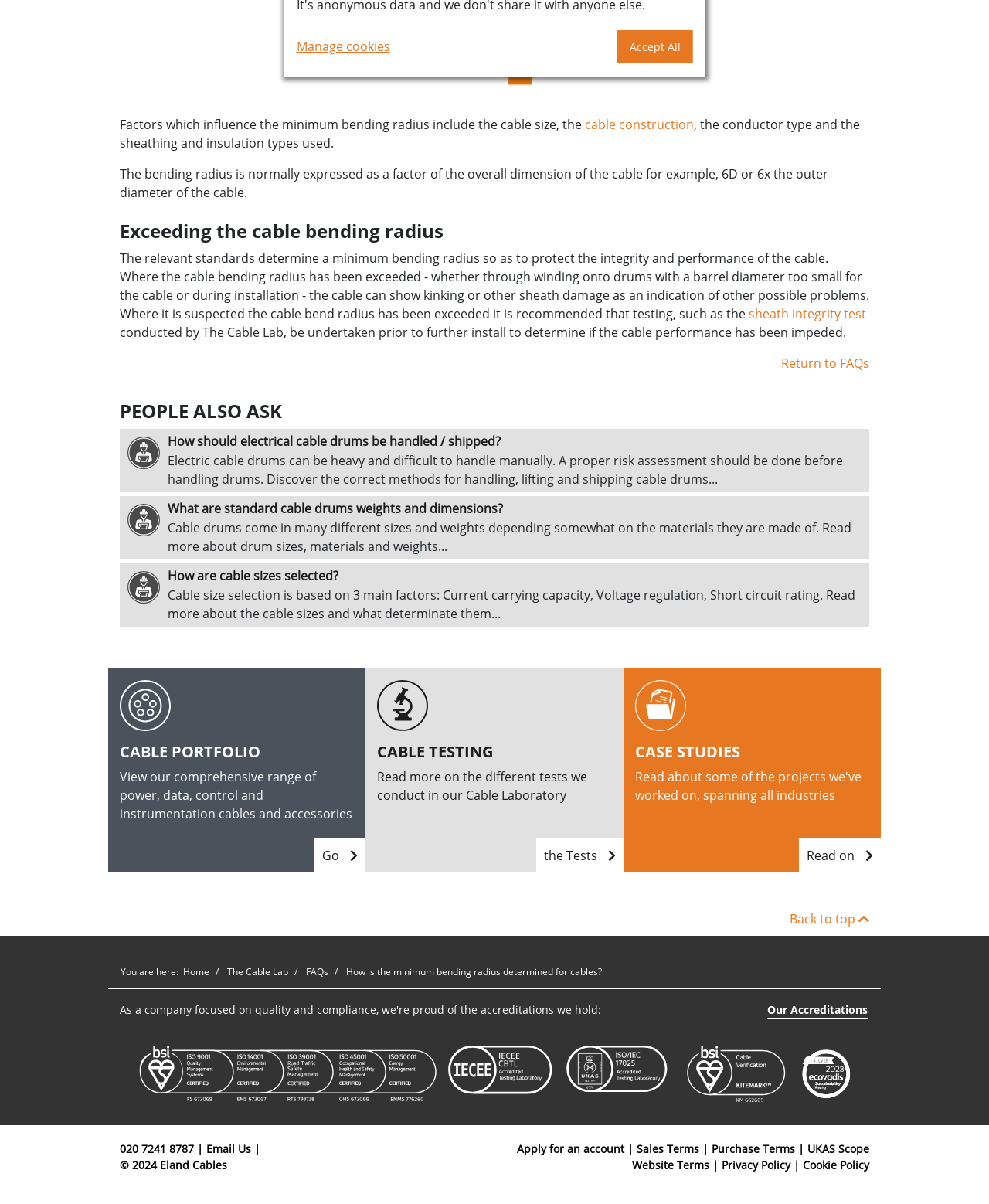Locate the bounding box coordinates for the element described below: "the Tests". The coordinates must be four float values between 0 and 1, formatted as [left, top, right, bottom].

[0.542, 0.696, 0.63, 0.725]